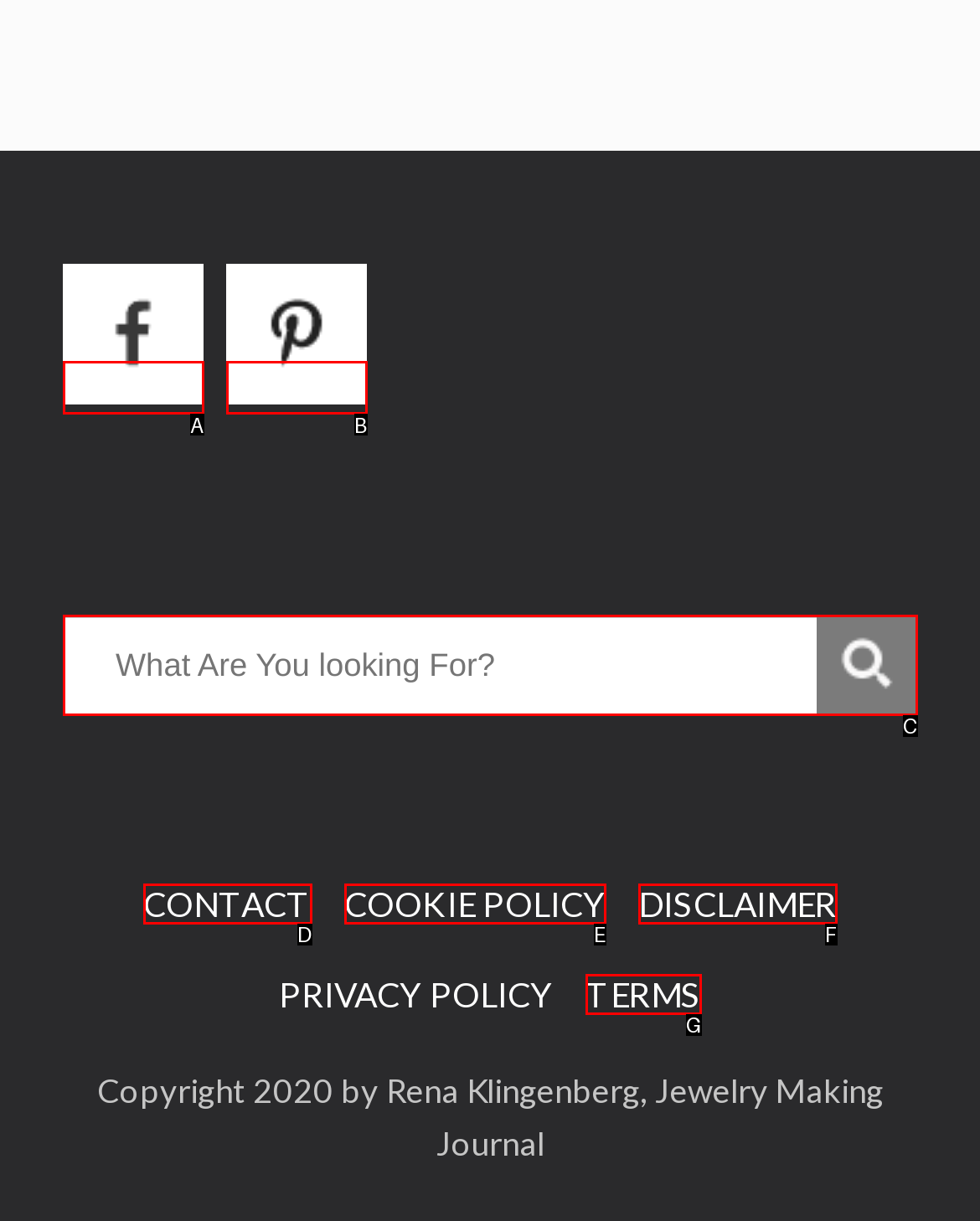Determine the HTML element that aligns with the description: DISCLAIMER
Answer by stating the letter of the appropriate option from the available choices.

F